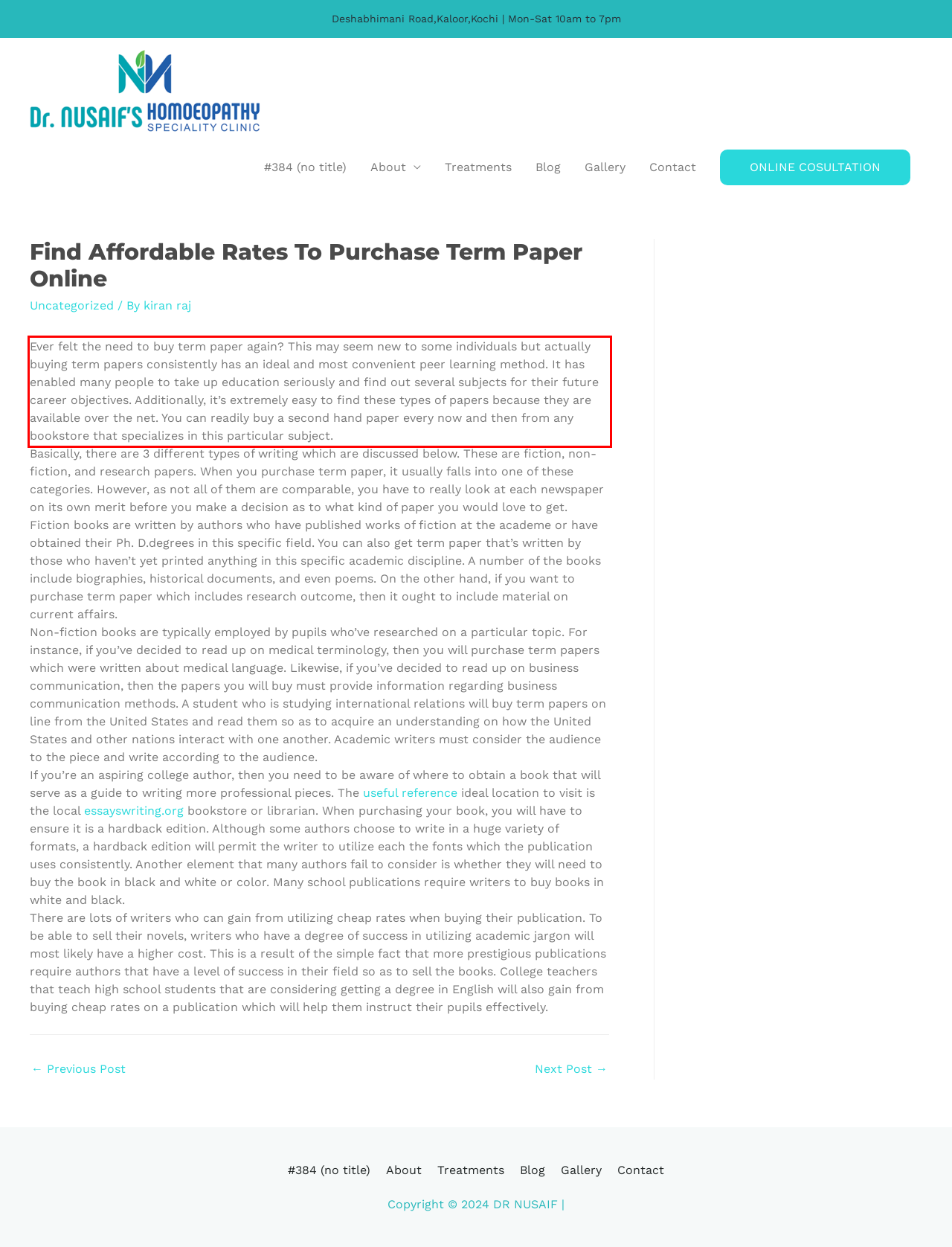You are provided with a screenshot of a webpage containing a red bounding box. Please extract the text enclosed by this red bounding box.

Ever felt the need to buy term paper again? This may seem new to some individuals but actually buying term papers consistently has an ideal and most convenient peer learning method. It has enabled many people to take up education seriously and find out several subjects for their future career objectives. Additionally, it’s extremely easy to find these types of papers because they are available over the net. You can readily buy a second hand paper every now and then from any bookstore that specializes in this particular subject.